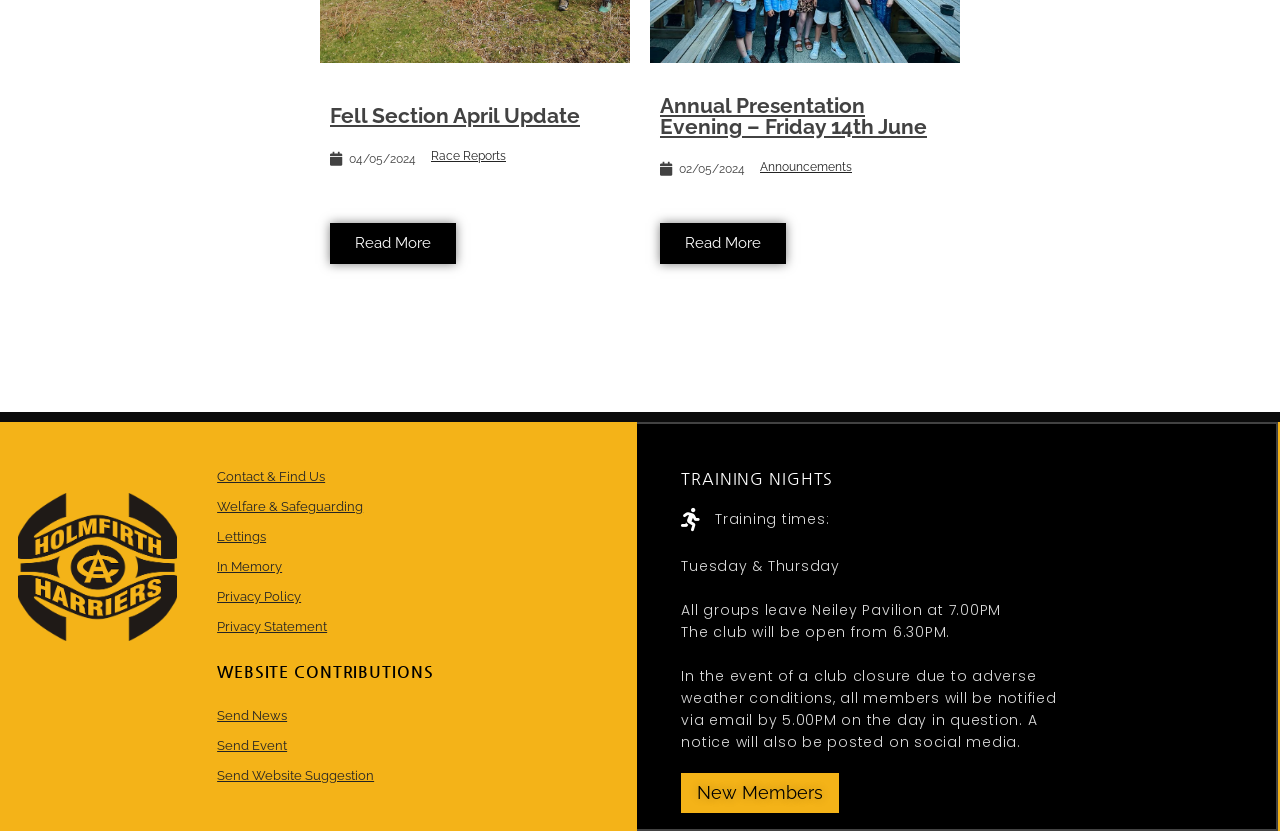How many links are there in the webpage?
Refer to the image and provide a one-word or short phrase answer.

14